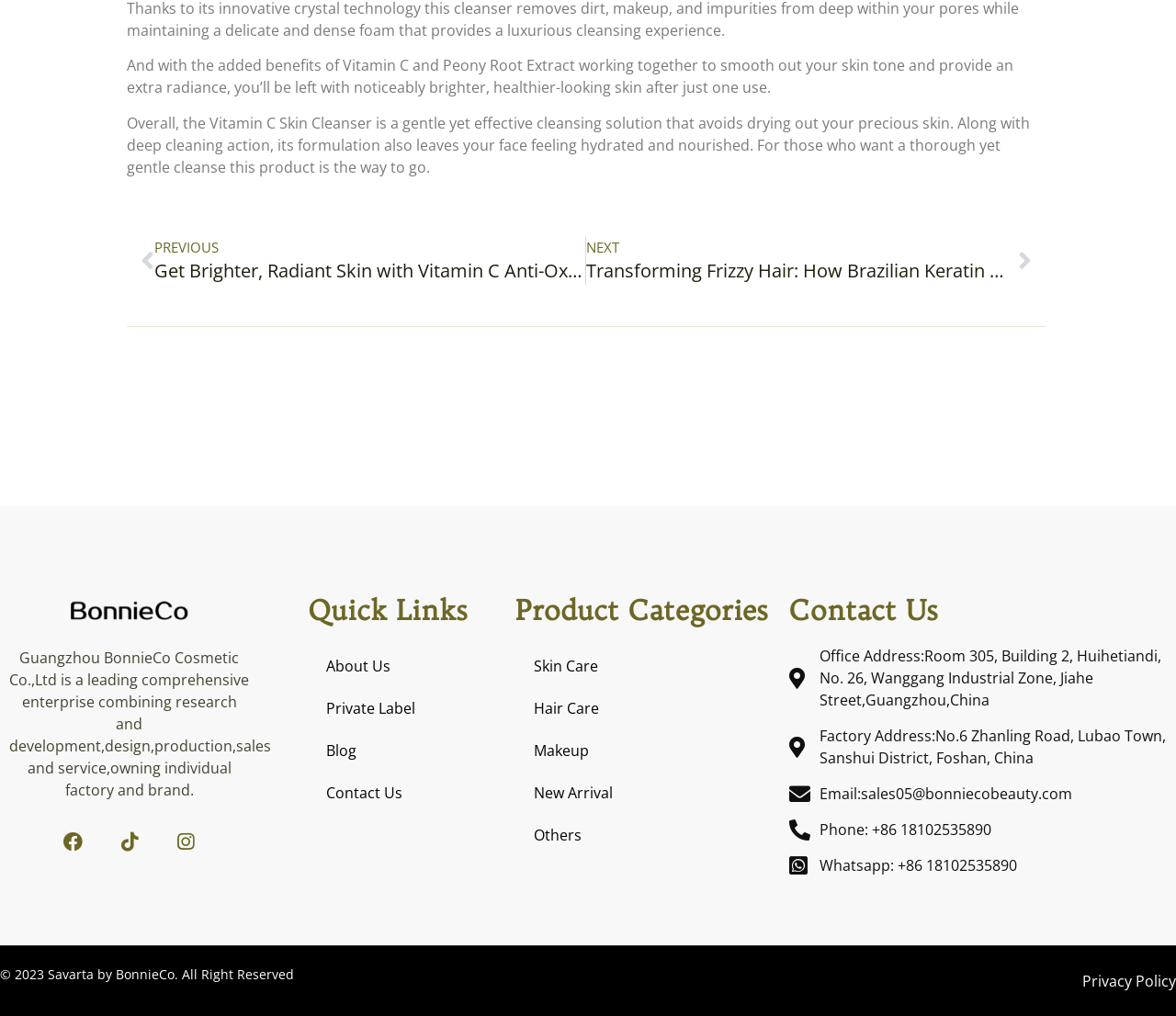Locate the coordinates of the bounding box for the clickable region that fulfills this instruction: "Read the company's blog".

[0.262, 0.718, 0.423, 0.76]